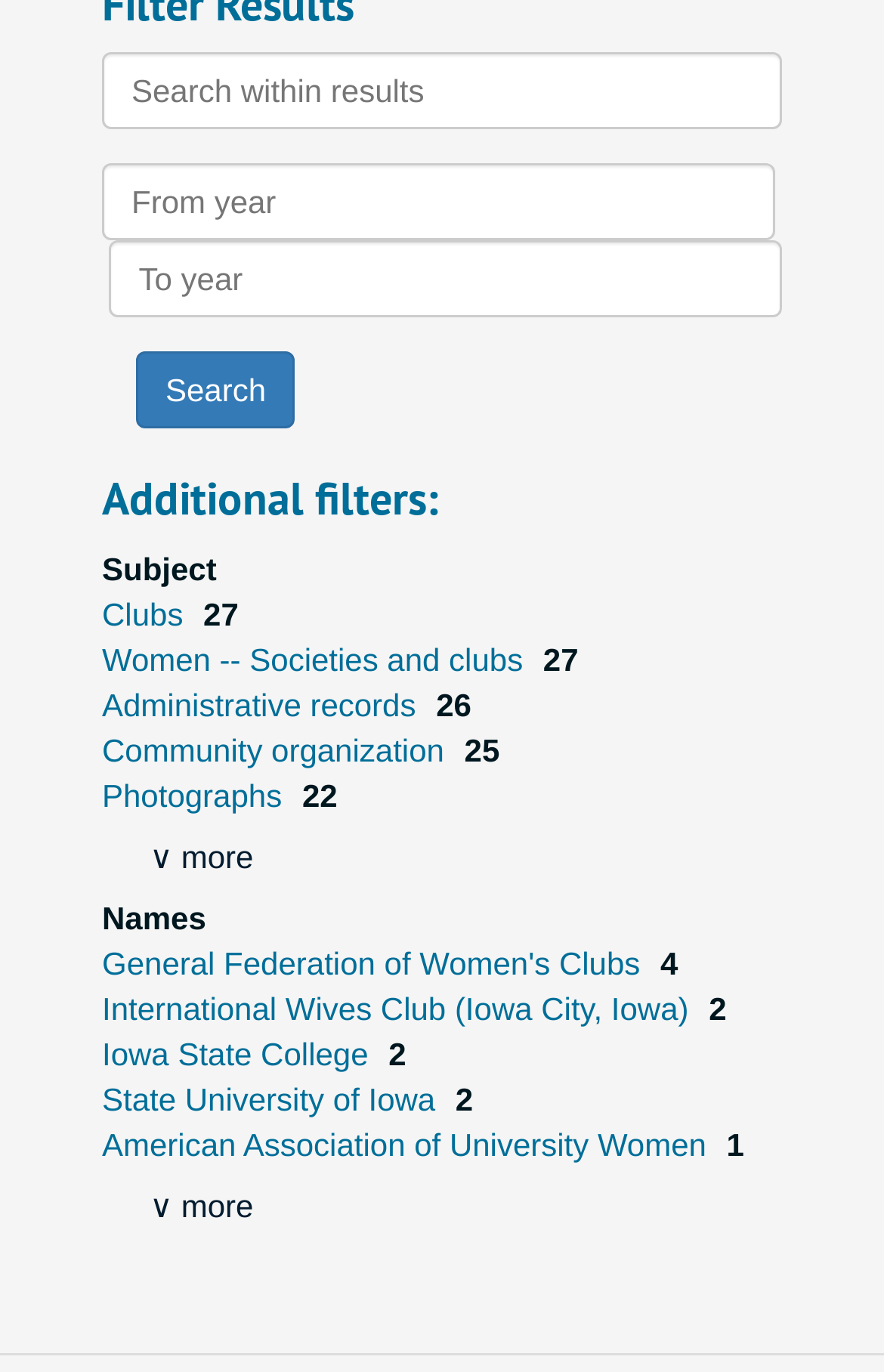Please mark the bounding box coordinates of the area that should be clicked to carry out the instruction: "Search within results".

[0.115, 0.038, 0.885, 0.094]